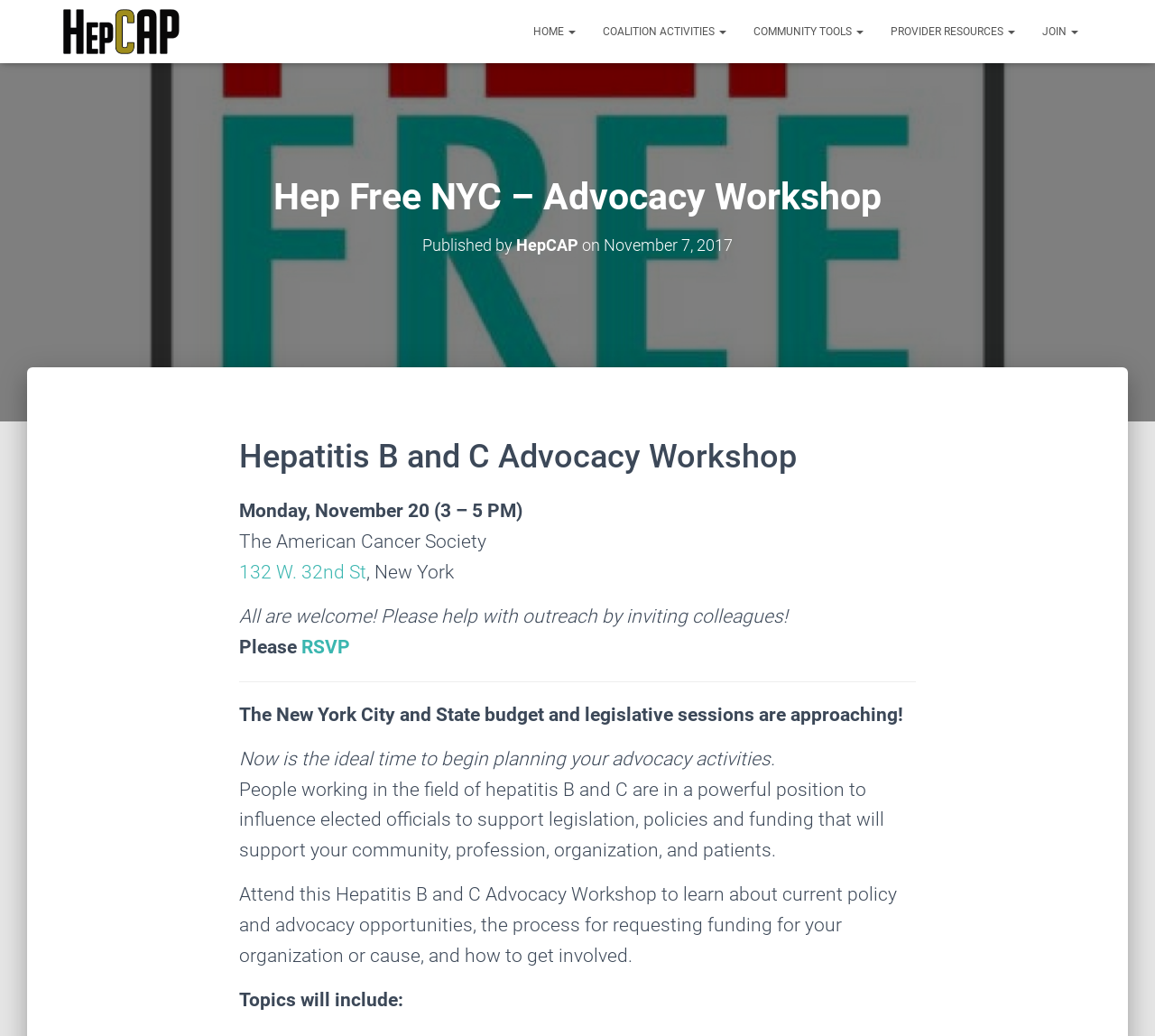What is the date of the Hepatitis B and C Advocacy Workshop?
Carefully examine the image and provide a detailed answer to the question.

I found the date of the workshop by looking at the text 'Monday, November 20 (3 – 5 PM)' which is located below the heading 'Hepatitis B and C Advocacy Workshop'.